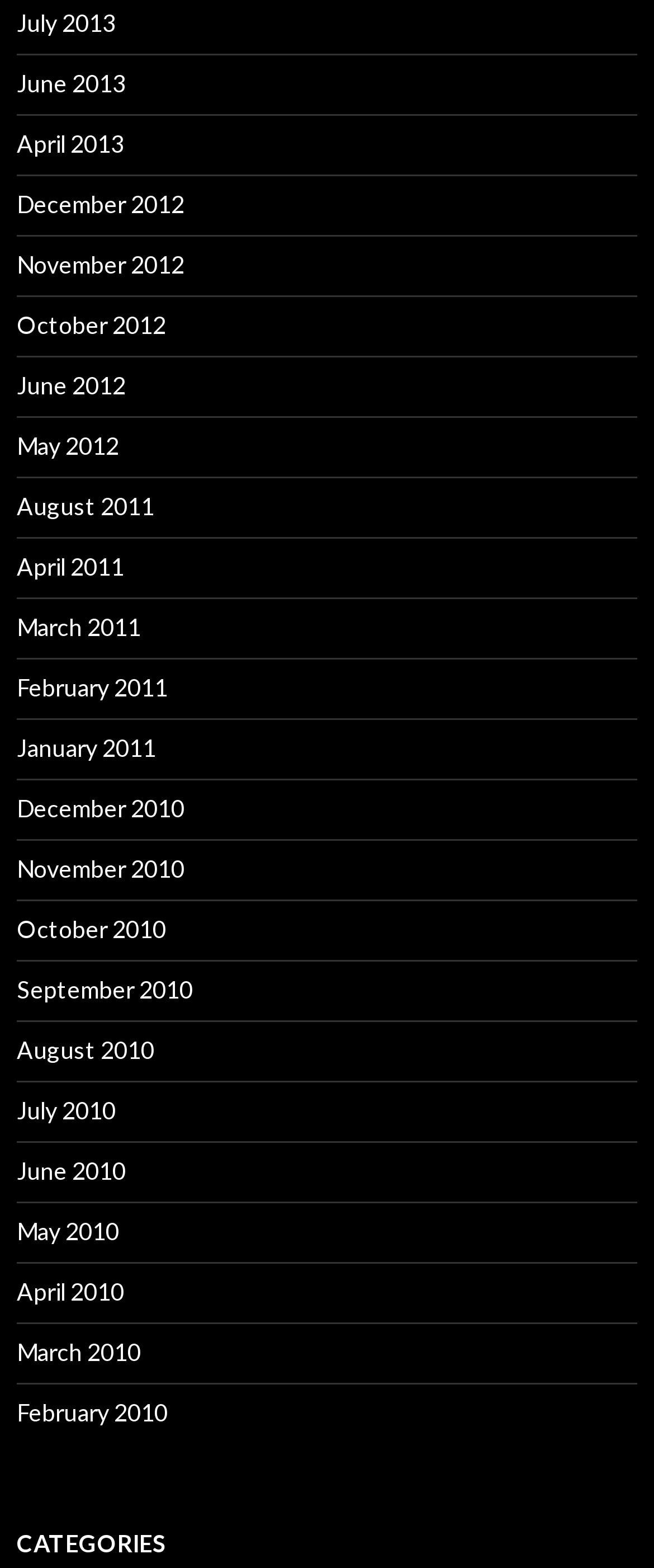Can you identify the bounding box coordinates of the clickable region needed to carry out this instruction: 'view June 2012'? The coordinates should be four float numbers within the range of 0 to 1, stated as [left, top, right, bottom].

[0.026, 0.237, 0.192, 0.255]